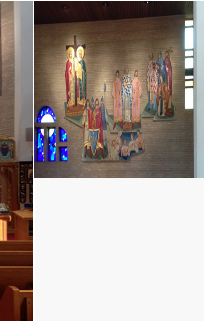Respond to the following question using a concise word or phrase: 
What is the tone of the wooden ceiling and walls?

Warm